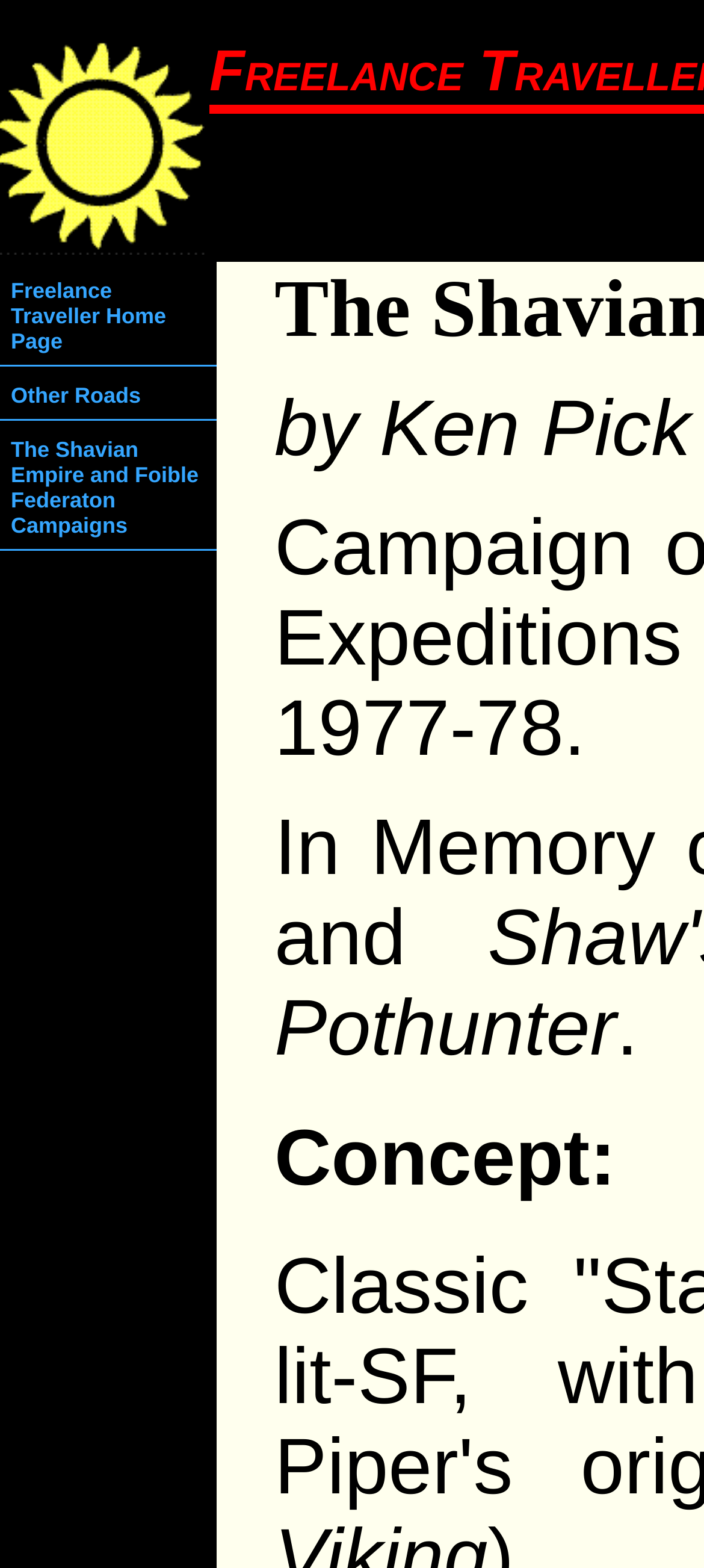Provide the bounding box coordinates in the format (top-left x, top-left y, bottom-right x, bottom-right y). All values are floating point numbers between 0 and 1. Determine the bounding box coordinate of the UI element described as: Freelance Traveller Home Page

[0.0, 0.171, 0.308, 0.234]